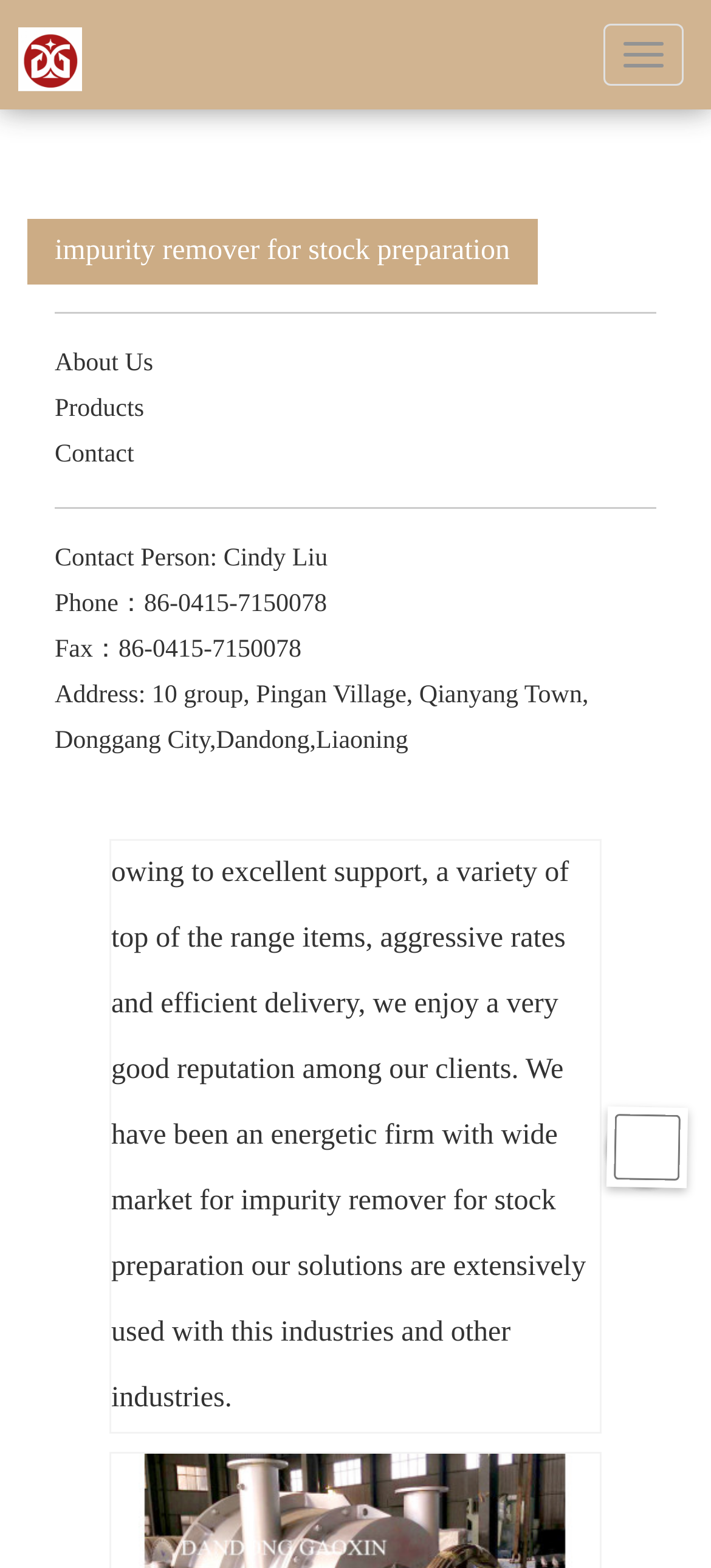Determine the bounding box for the UI element described here: "About Us".

[0.077, 0.223, 0.216, 0.241]